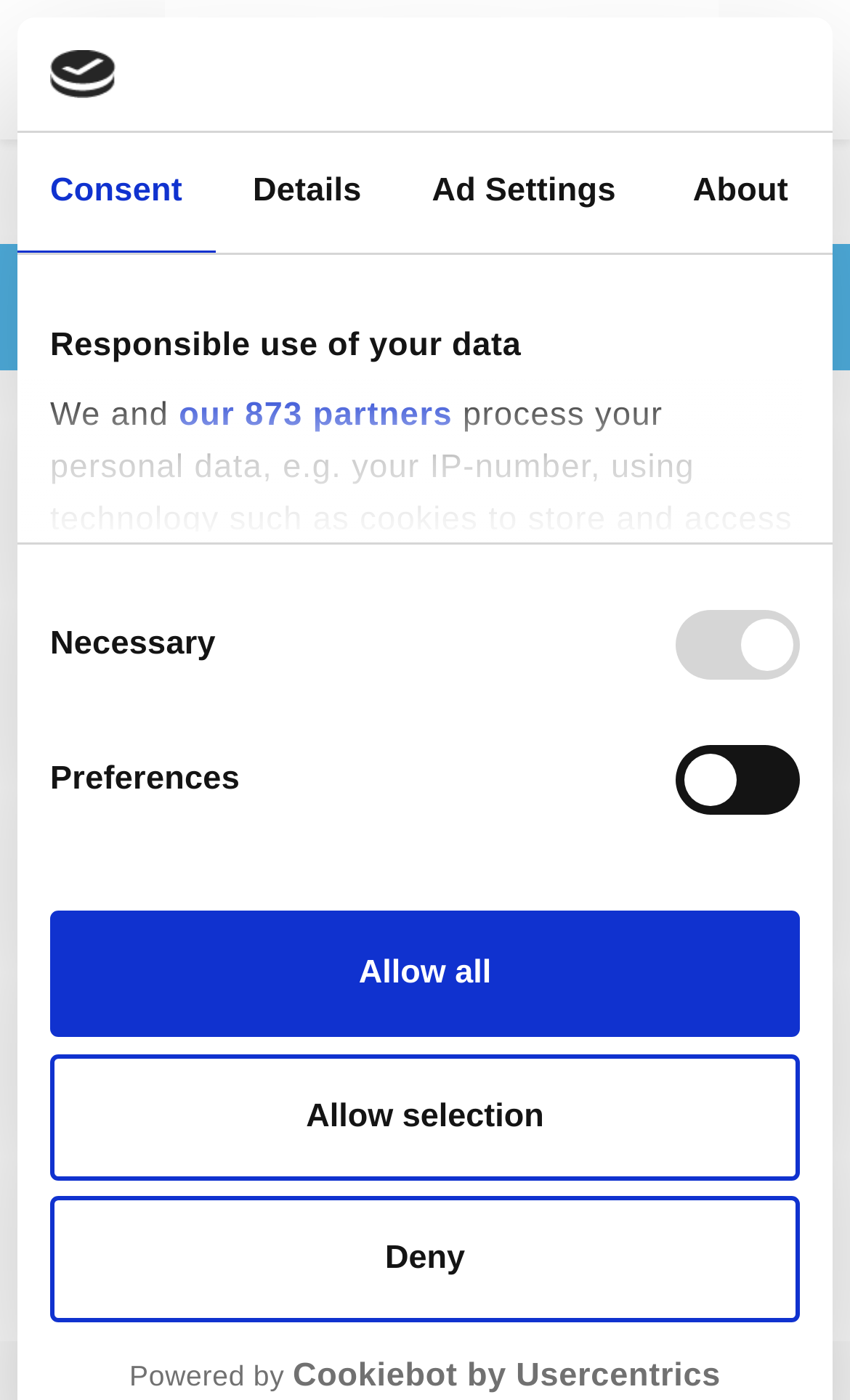What is the purpose of the checkboxes in the Consent Selection group?
Provide a one-word or short-phrase answer based on the image.

To select data usage preferences